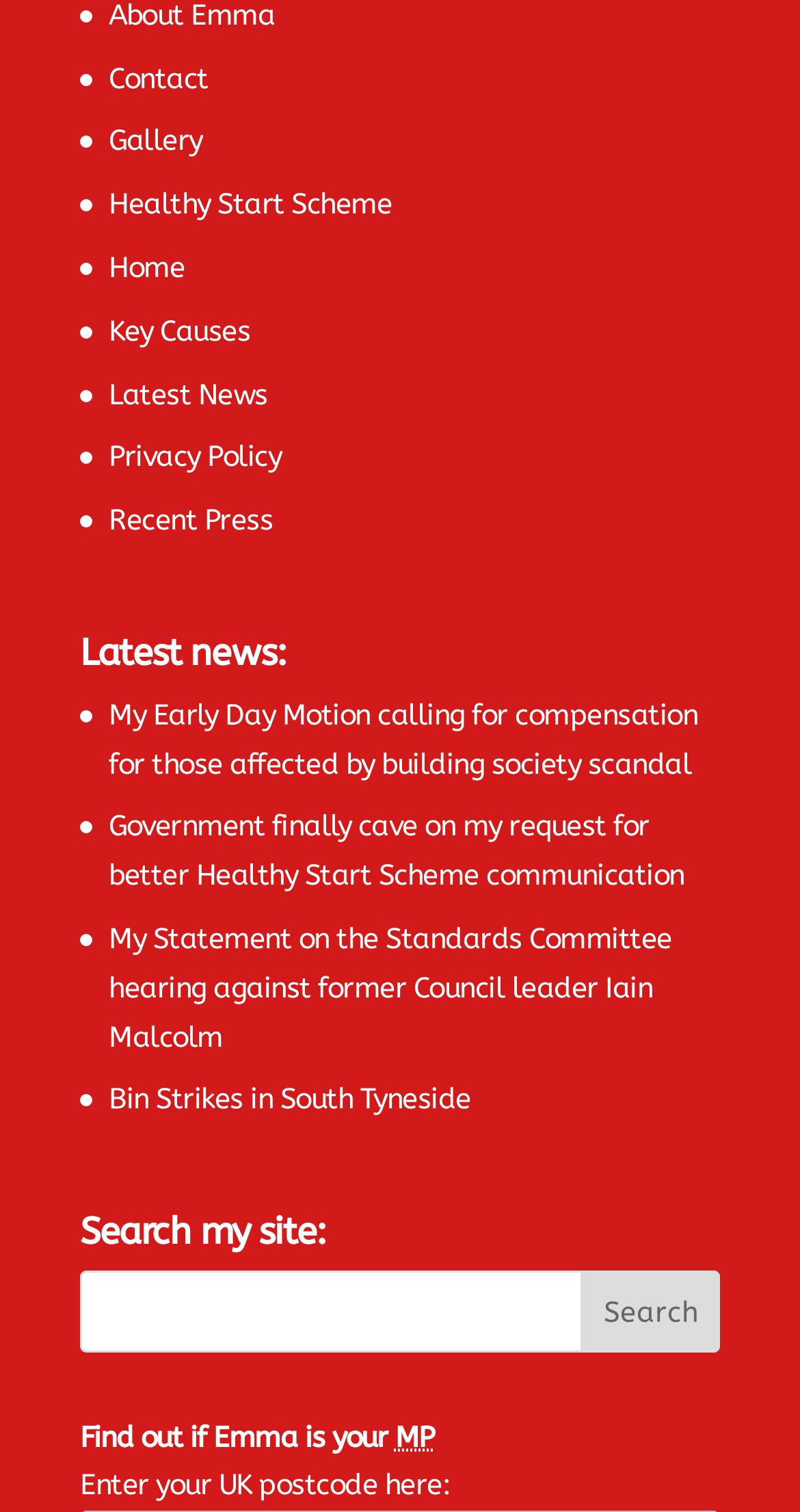How many links are there in the top navigation menu?
Look at the image and respond with a one-word or short phrase answer.

9